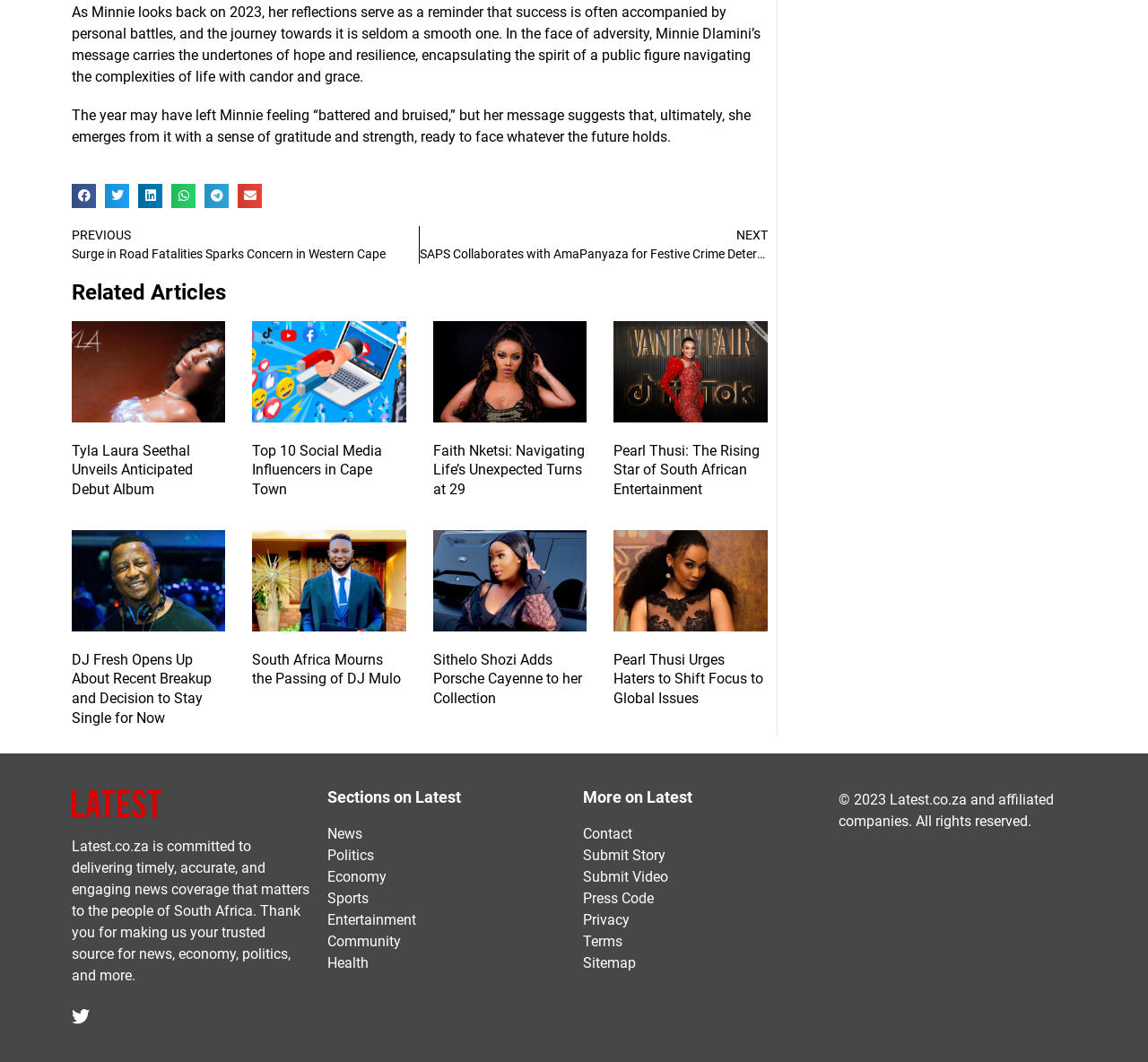Carefully observe the image and respond to the question with a detailed answer:
What is the topic of the first related article?

I looked at the related articles section and found that the first article is about Tyla Laura Seethal, as indicated by the heading 'Tyla Laura Seethal Unveils Anticipated Debut Album'.